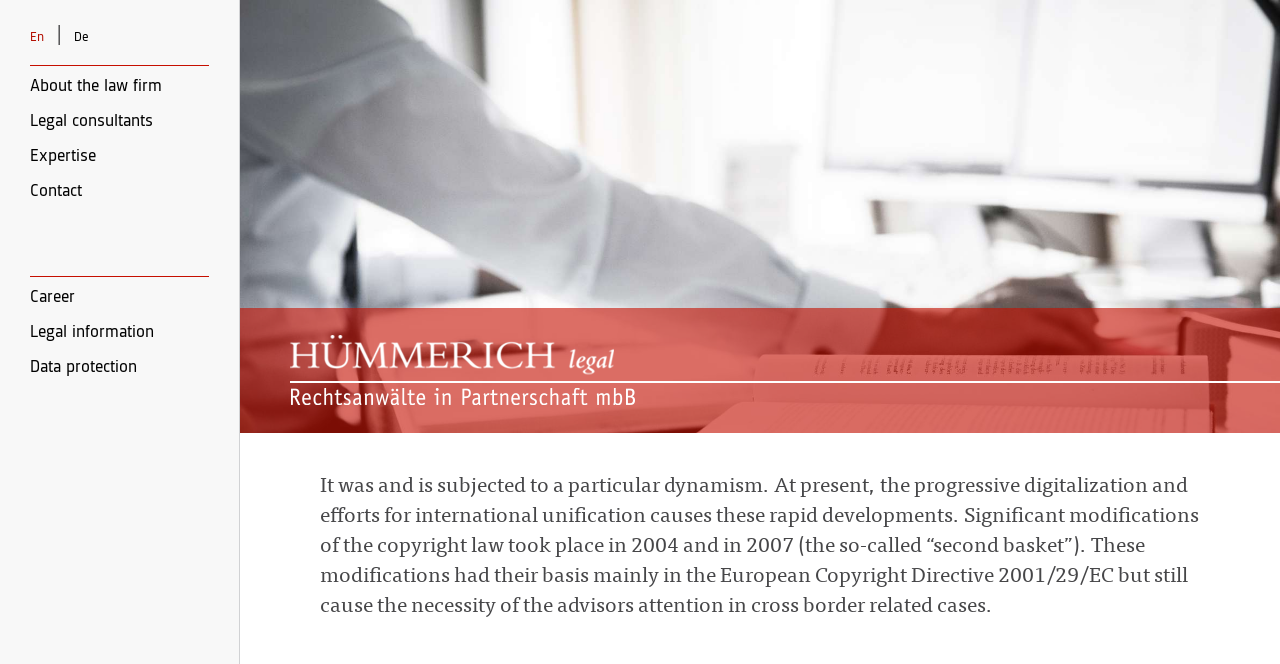Please give a short response to the question using one word or a phrase:
Is there an image on the webpage?

Yes